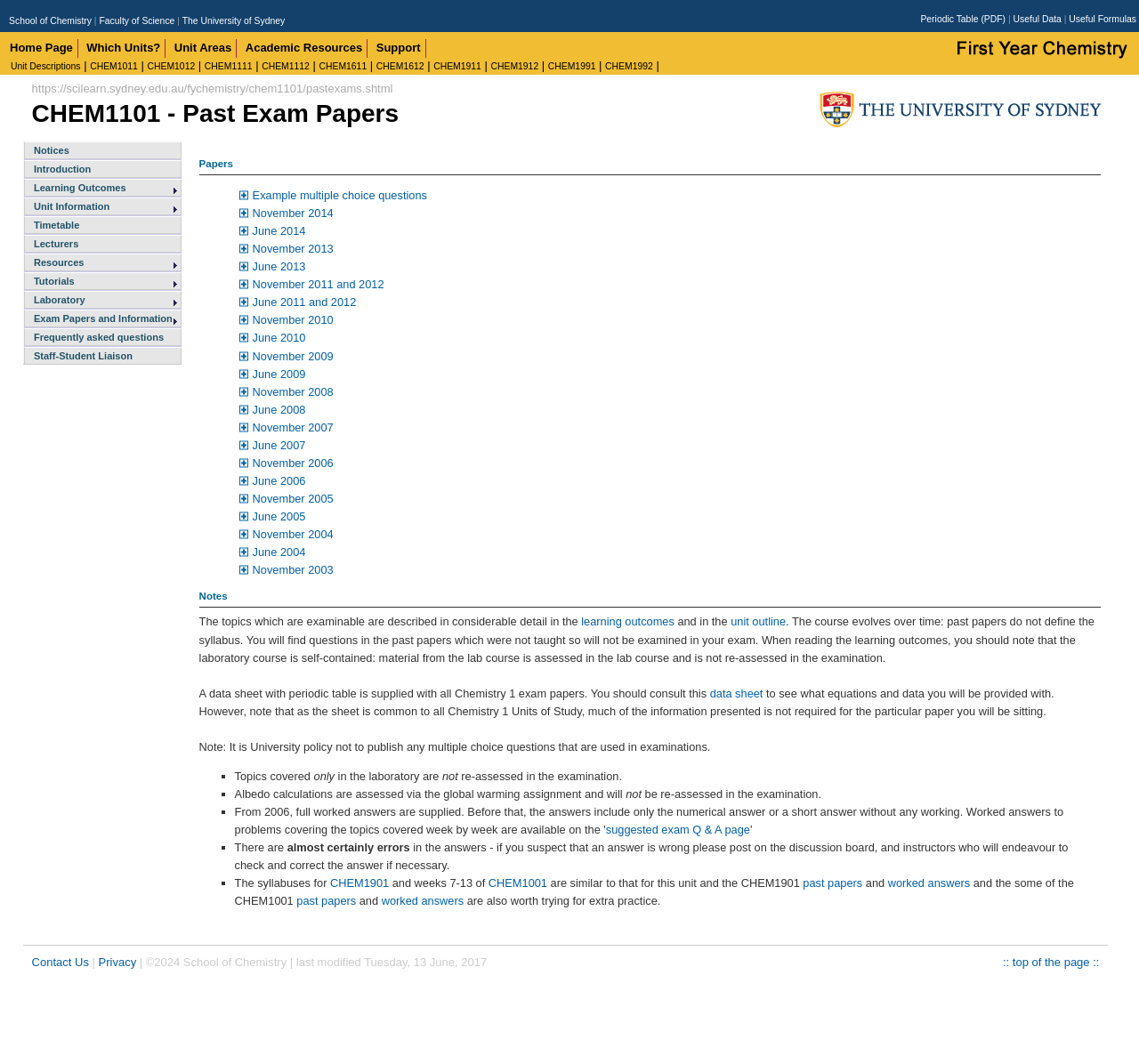Provide the bounding box coordinates of the HTML element described as: "Unit Descriptions". The bounding box coordinates should be four float numbers between 0 and 1, i.e., [left, top, right, bottom].

[0.009, 0.058, 0.071, 0.067]